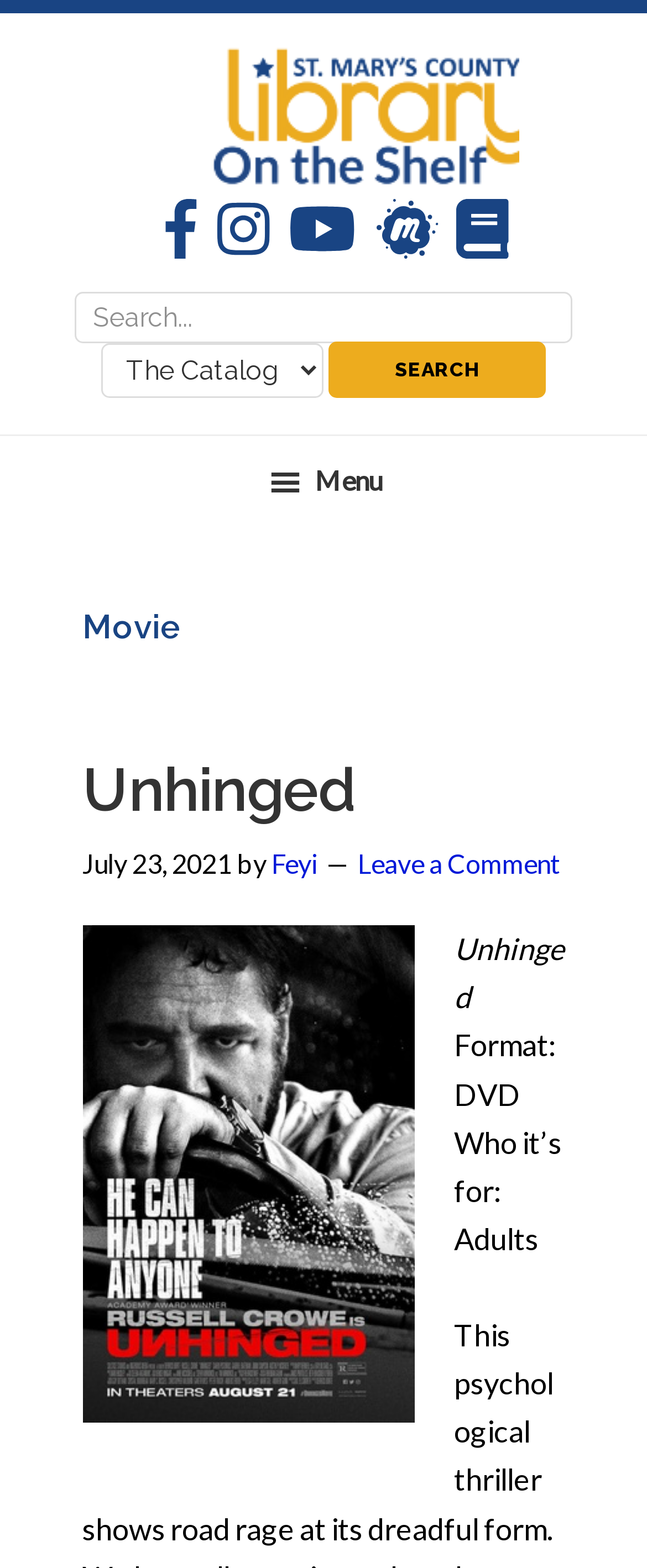What is the text of the first link?
Please look at the screenshot and answer in one word or a short phrase.

Skip to primary navigation